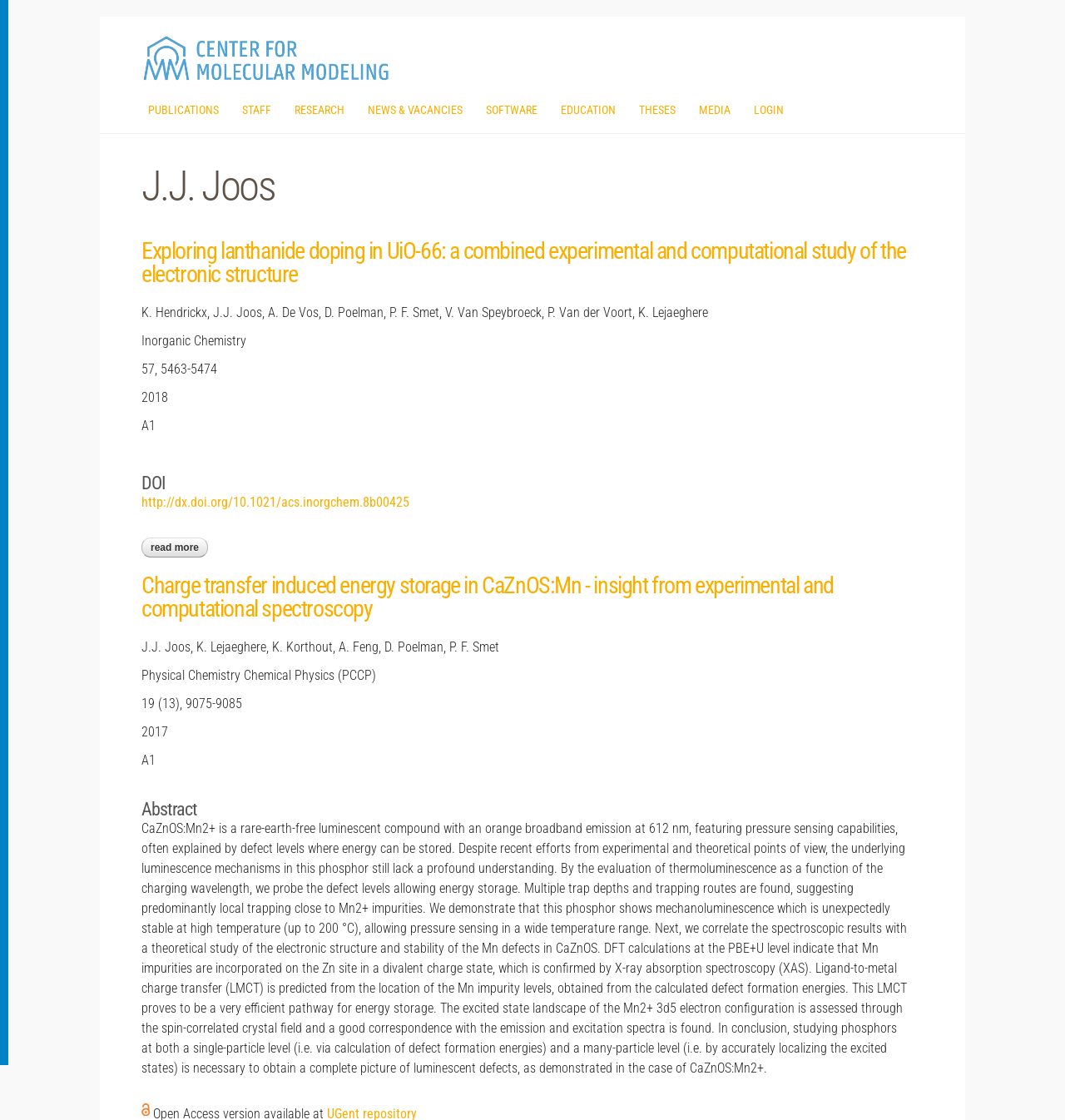Can you determine the bounding box coordinates of the area that needs to be clicked to fulfill the following instruction: "Click on the 'PUBLICATIONS' link"?

[0.139, 0.092, 0.205, 0.105]